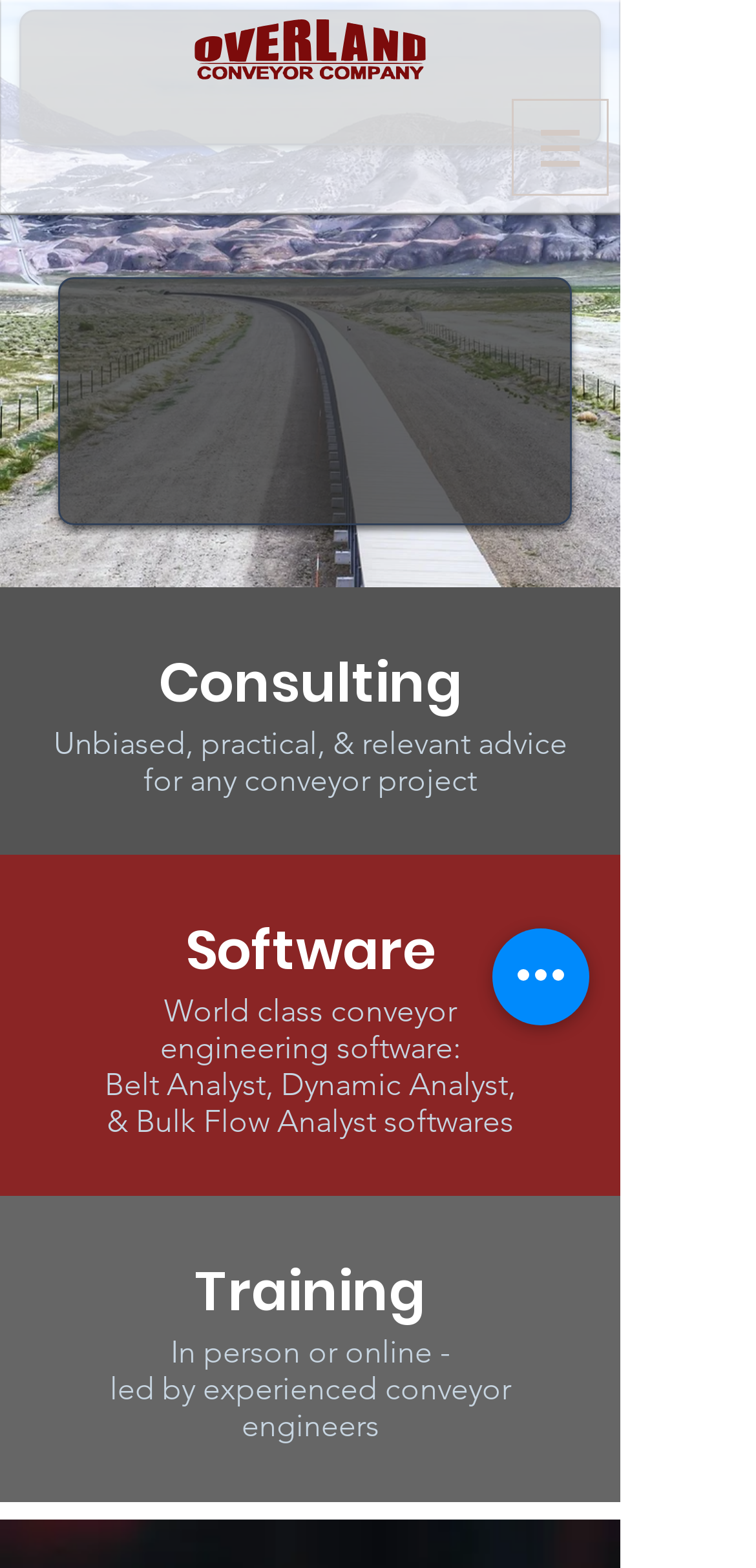What is the tone of the company's description?
Respond to the question with a single word or phrase according to the image.

Professional